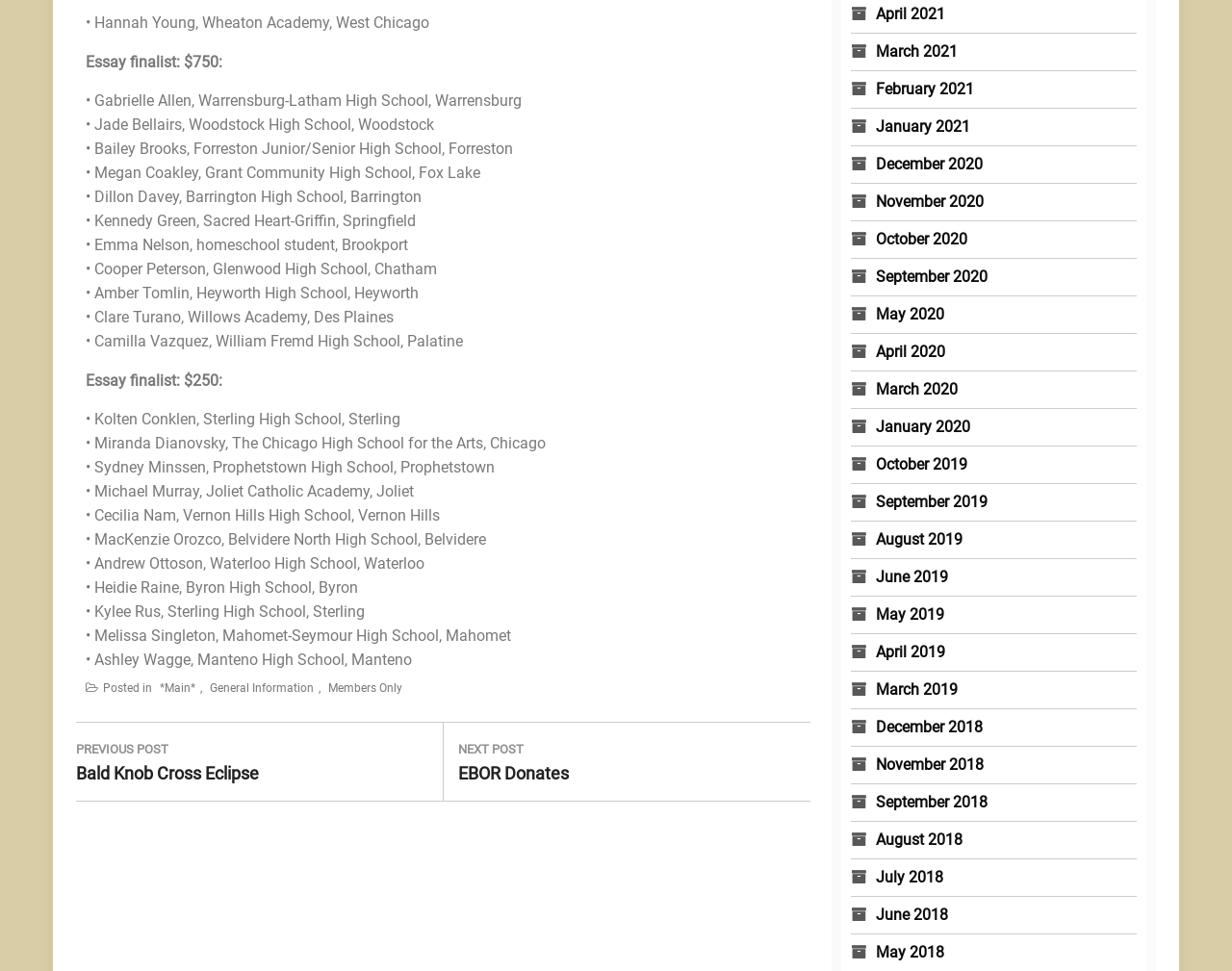Please determine the bounding box coordinates for the element that should be clicked to follow these instructions: "Check essay finalist prize".

[0.07, 0.054, 0.18, 0.073]